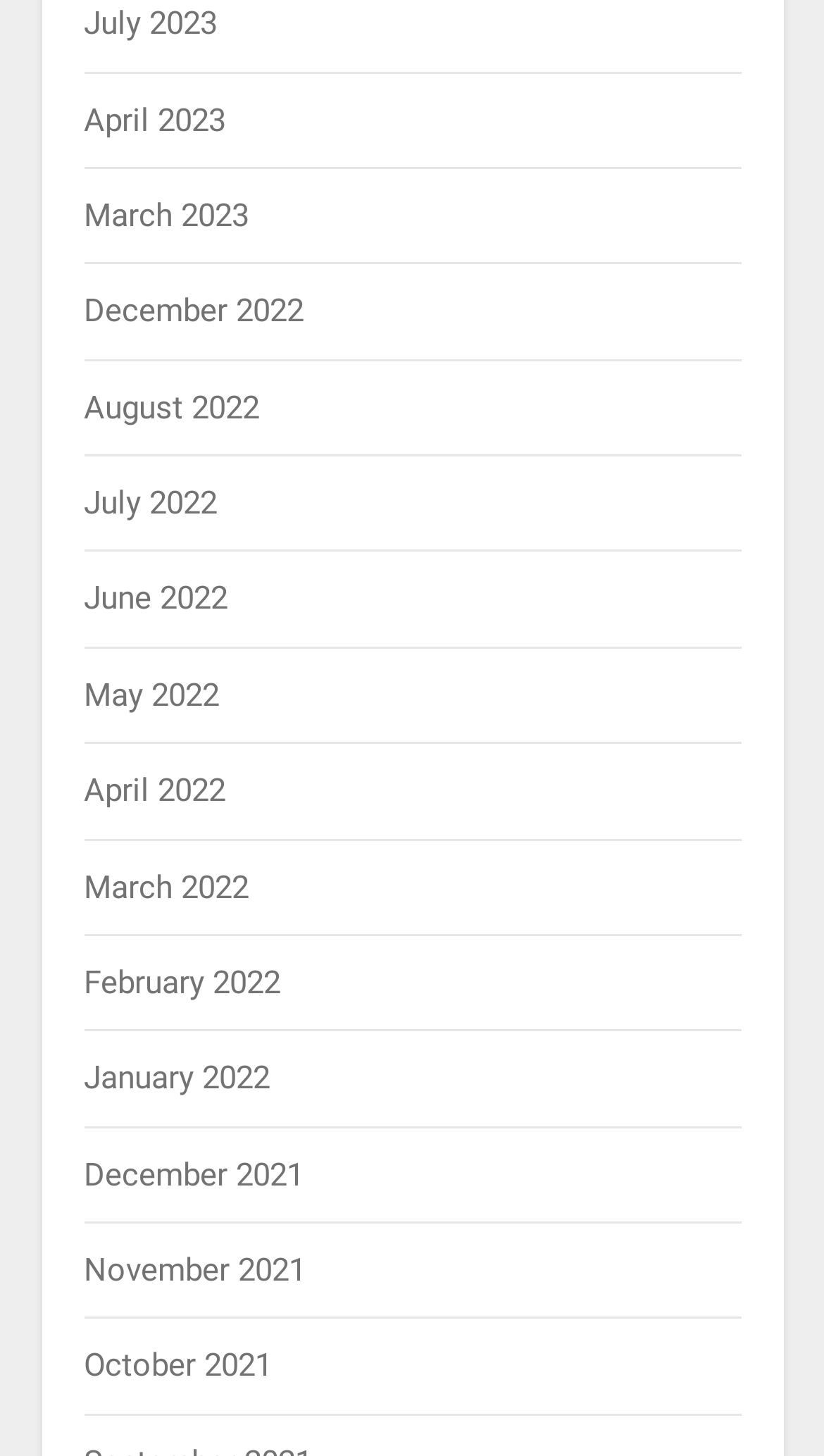Provide the bounding box coordinates of the HTML element this sentence describes: "March 2022".

[0.101, 0.596, 0.301, 0.622]